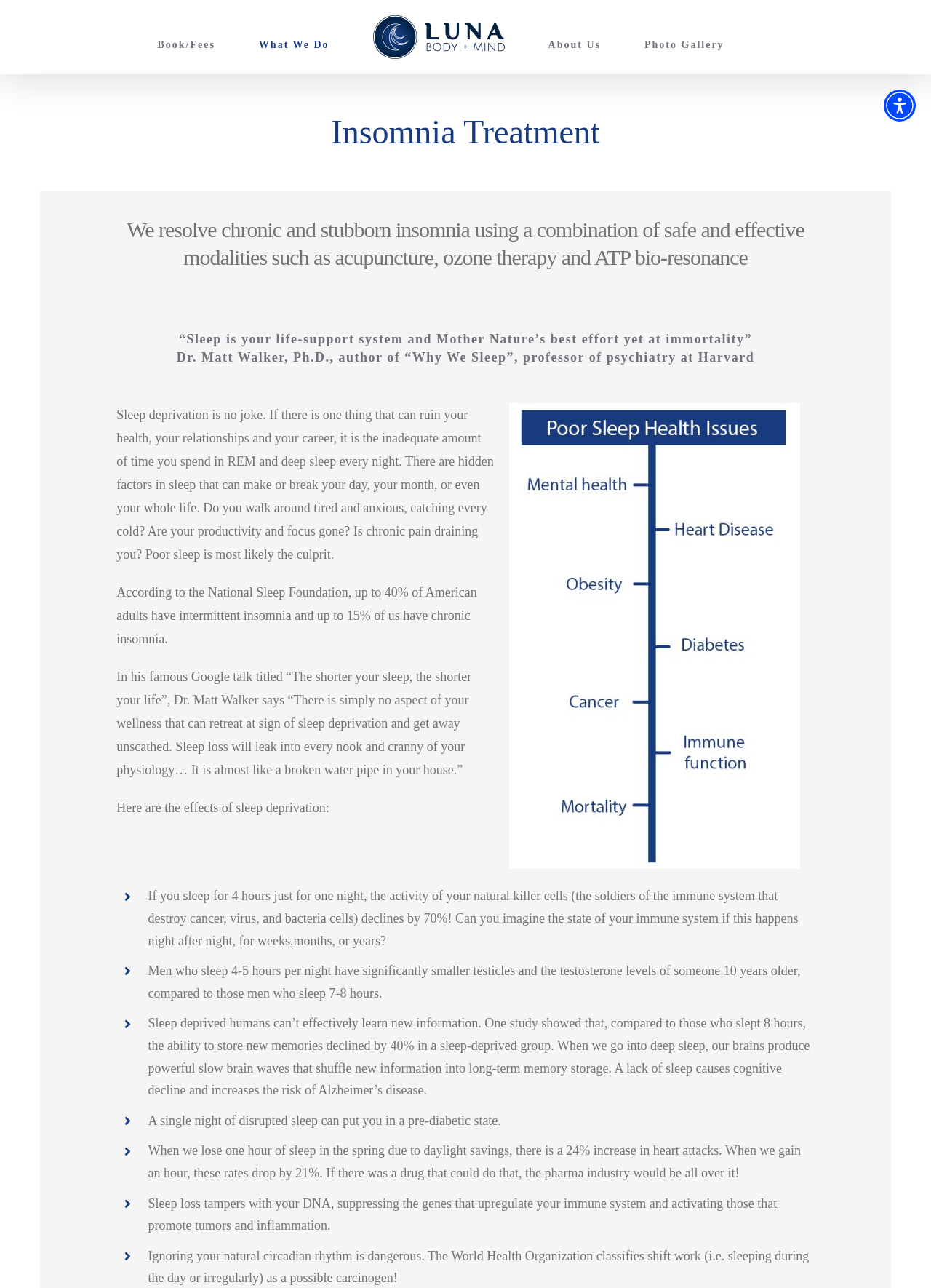Based on the image, provide a detailed response to the question:
What is the effect of sleep deprivation on testosterone levels?

According to the webpage, men who sleep 4-5 hours per night have significantly smaller testicles and the testosterone levels of someone 10 years older, compared to those men who sleep 7-8 hours.